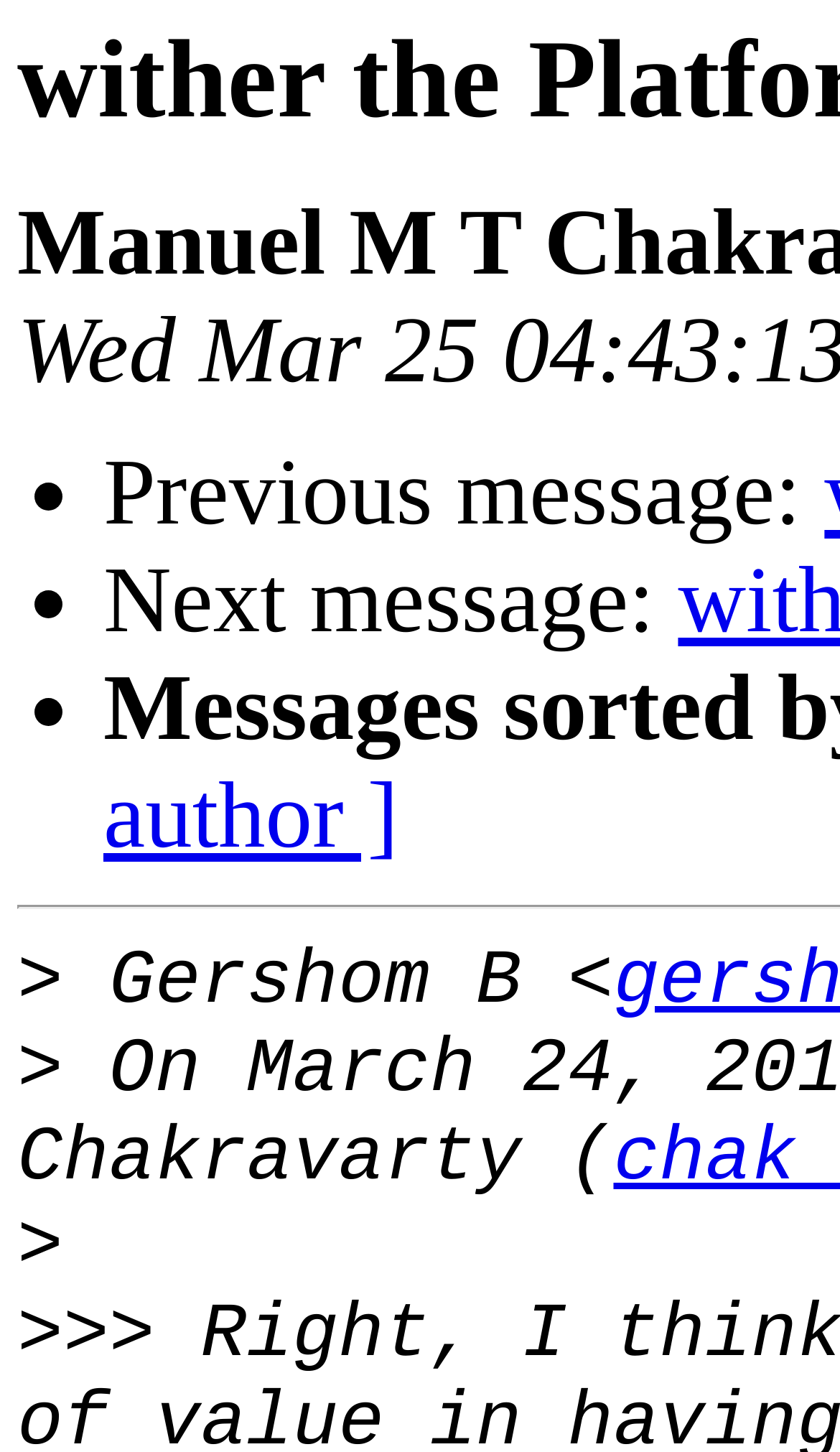Identify the main title of the webpage and generate its text content.

wither the Platform